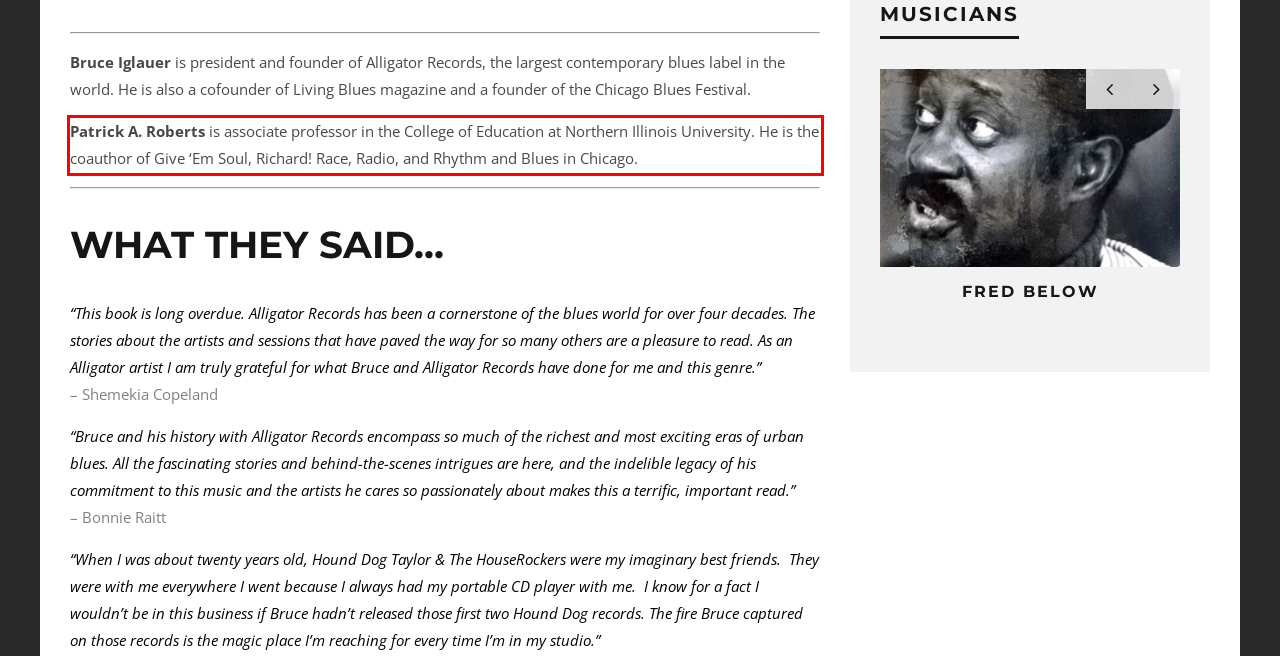Given a screenshot of a webpage containing a red rectangle bounding box, extract and provide the text content found within the red bounding box.

Patrick A. Roberts is associate professor in the College of Education at Northern Illinois University. He is the coauthor of Give ‘Em Soul, Richard! Race, Radio, and Rhythm and Blues in Chicago.